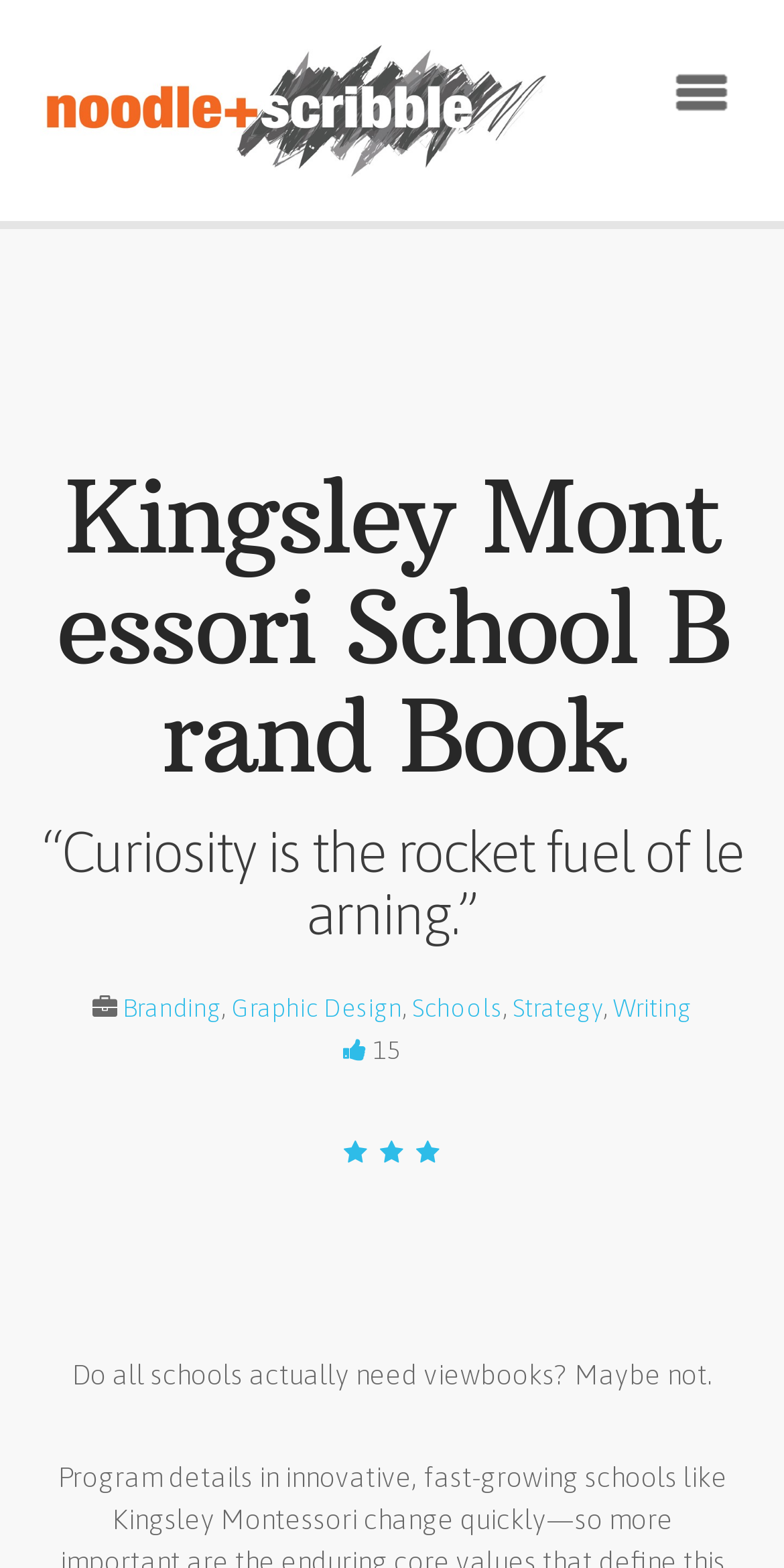Extract the bounding box coordinates of the UI element described by: "parent_node: 15". The coordinates should include four float numbers ranging from 0 to 1, e.g., [left, top, right, bottom].

[0.437, 0.66, 0.468, 0.679]